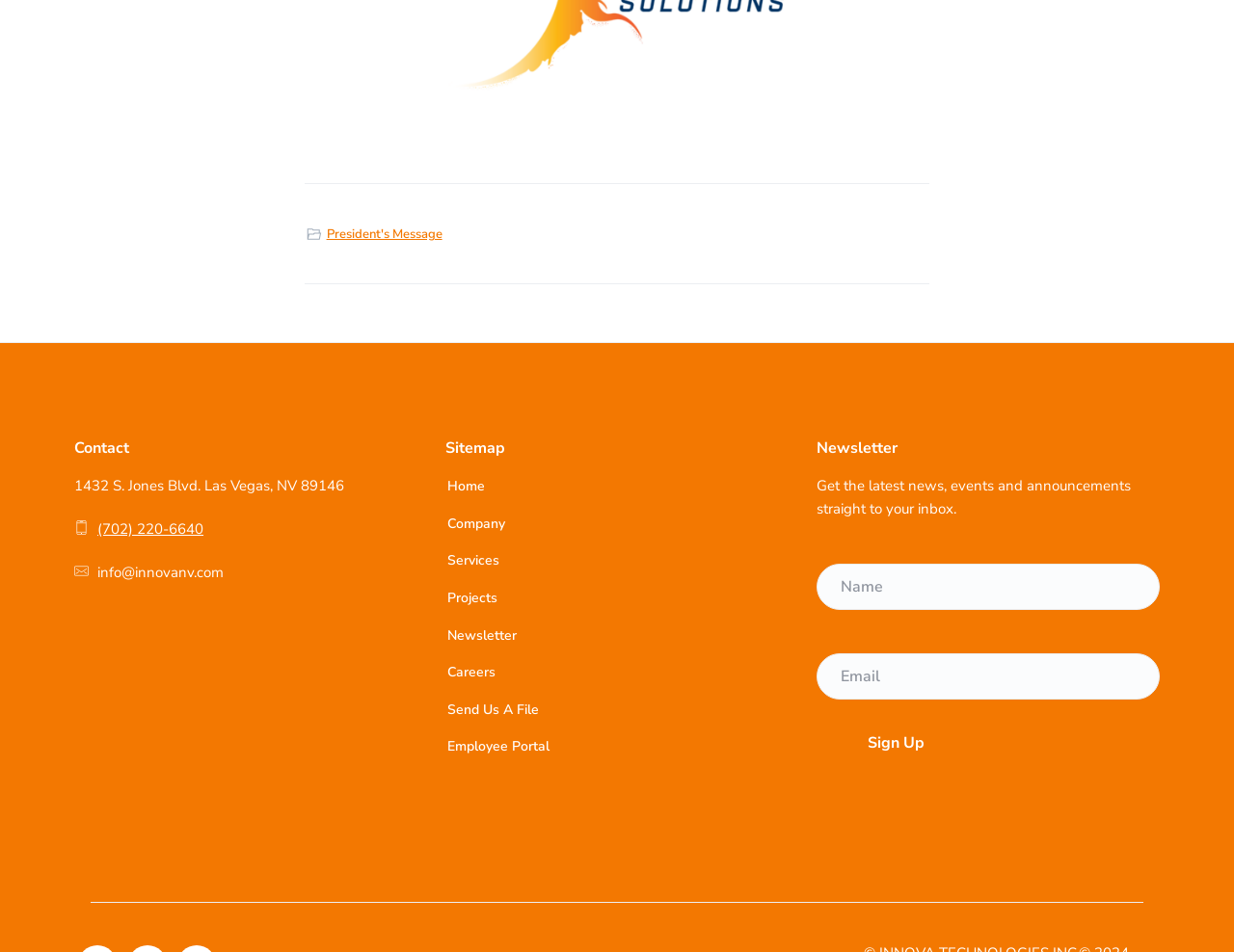Identify the bounding box coordinates for the UI element mentioned here: "Company". Provide the coordinates as four float values between 0 and 1, i.e., [left, top, right, bottom].

[0.362, 0.539, 0.409, 0.562]